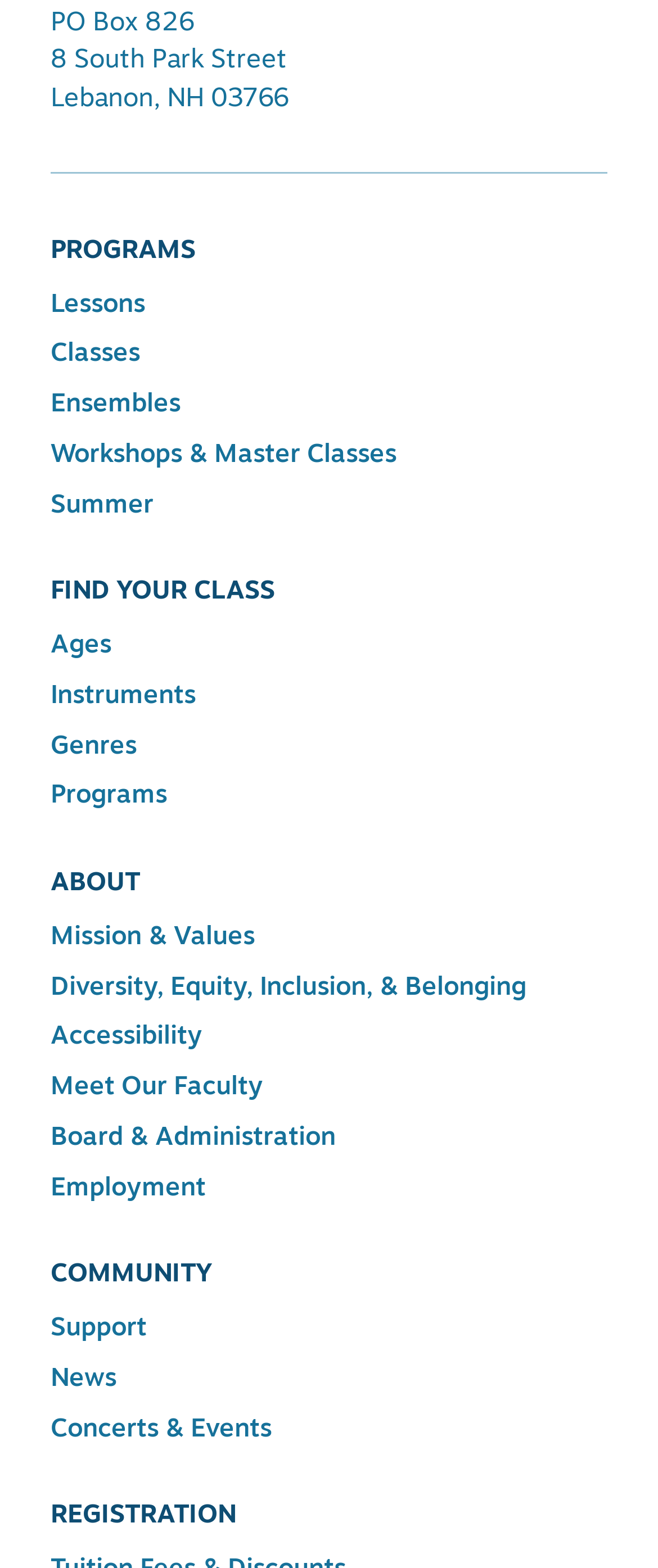Can you identify the bounding box coordinates of the clickable region needed to carry out this instruction: 'Learn more about DSI'? The coordinates should be four float numbers within the range of 0 to 1, stated as [left, top, right, bottom].

None